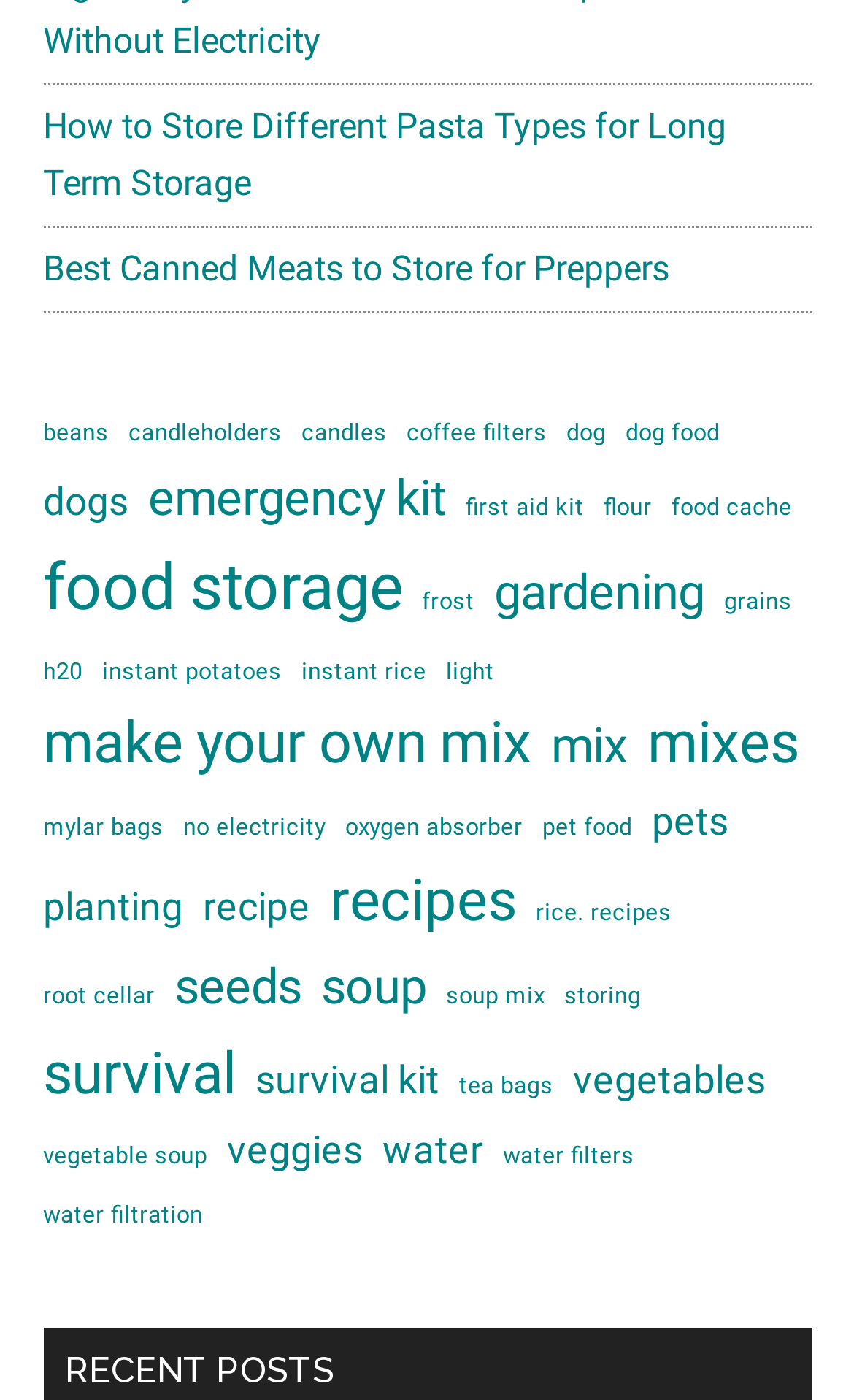Find the bounding box coordinates of the clickable area that will achieve the following instruction: "Click on 'CHIMNEY REPAIRS AND REPOINTING'".

None